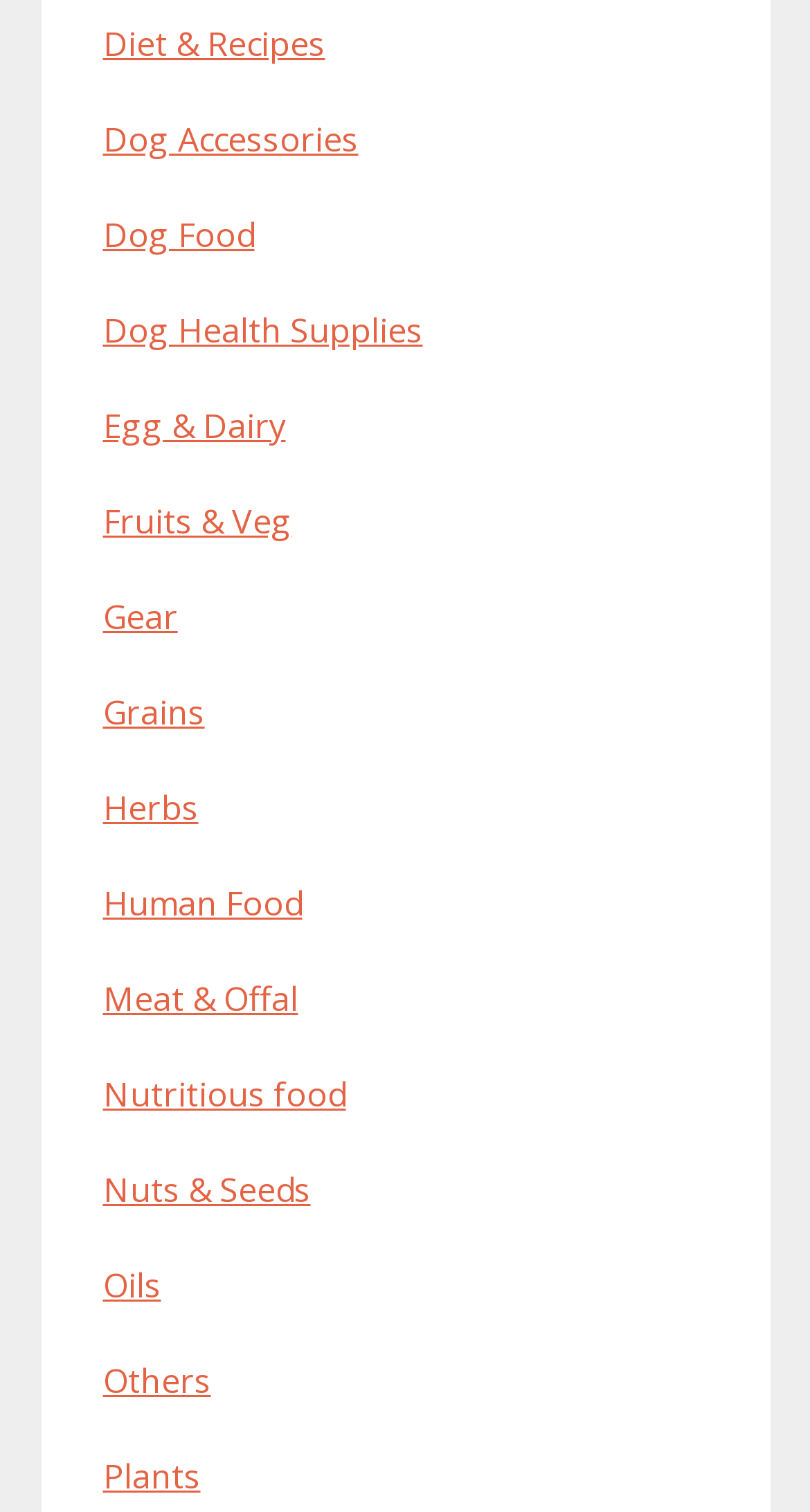Highlight the bounding box coordinates of the region I should click on to meet the following instruction: "Learn about herbs".

[0.127, 0.519, 0.245, 0.549]